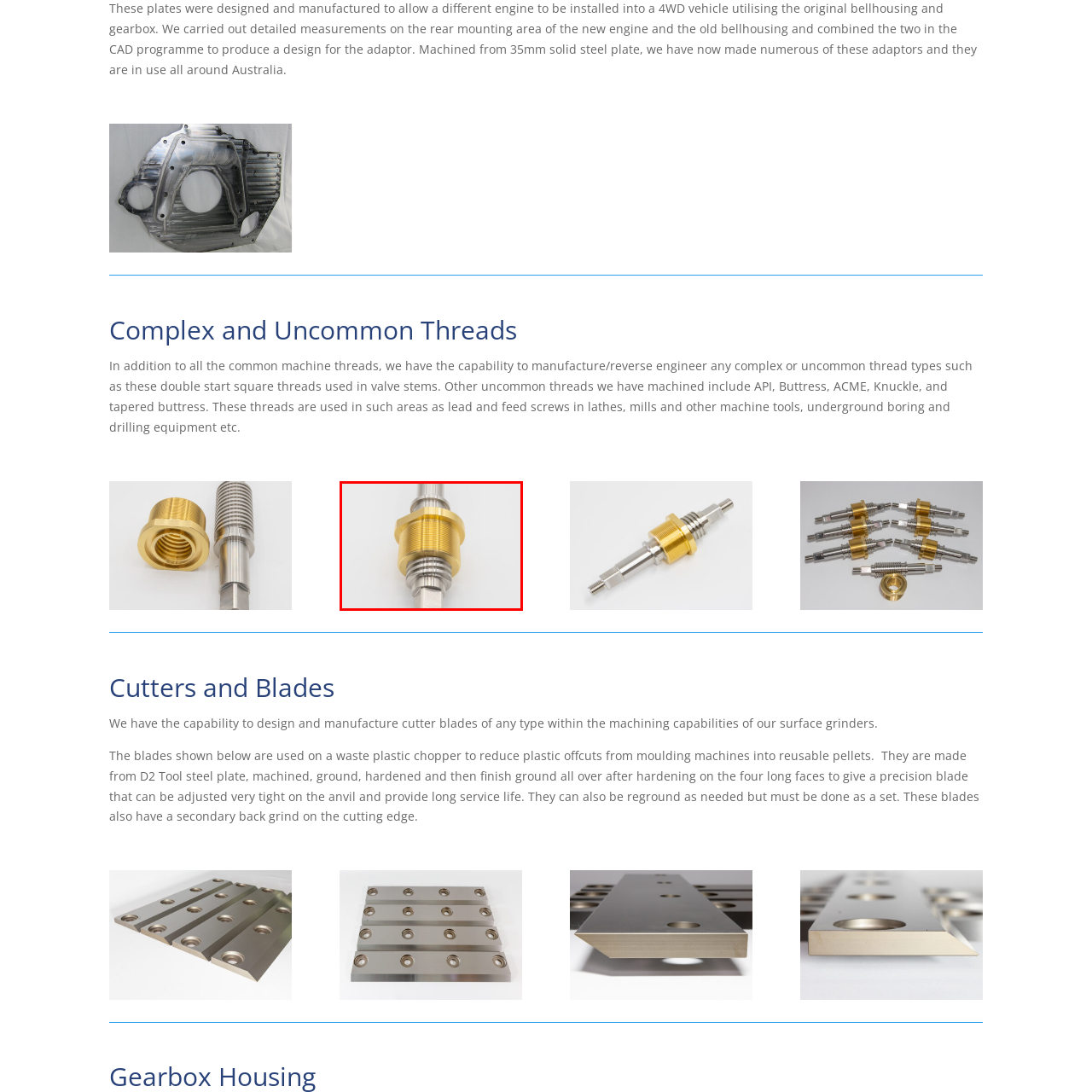Examine the contents within the red bounding box and respond with a single word or phrase: What is the likely application of this component?

Specialized machinery or automotive